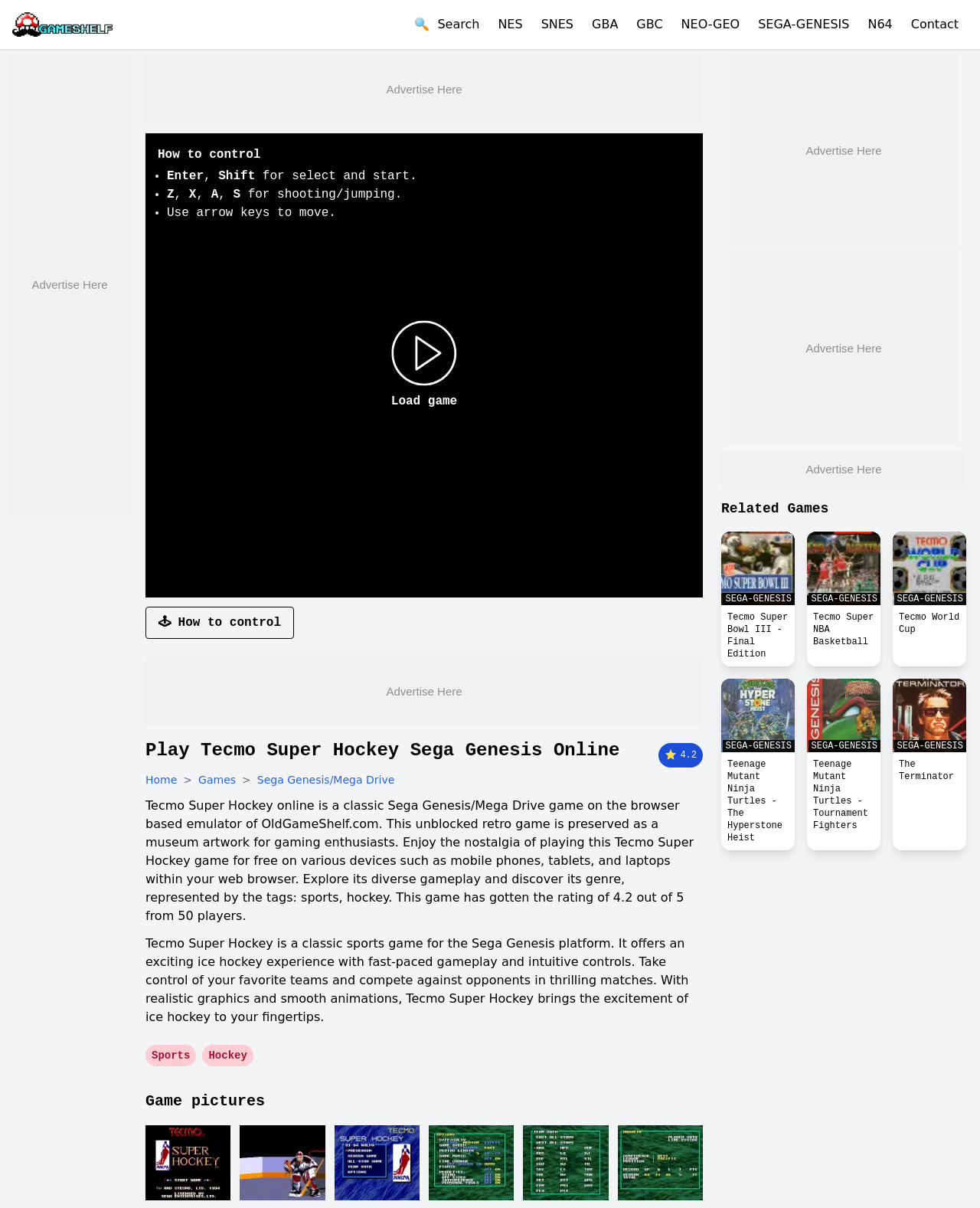Please extract the title of the webpage.

Play Tecmo Super Hockey Sega Genesis Online